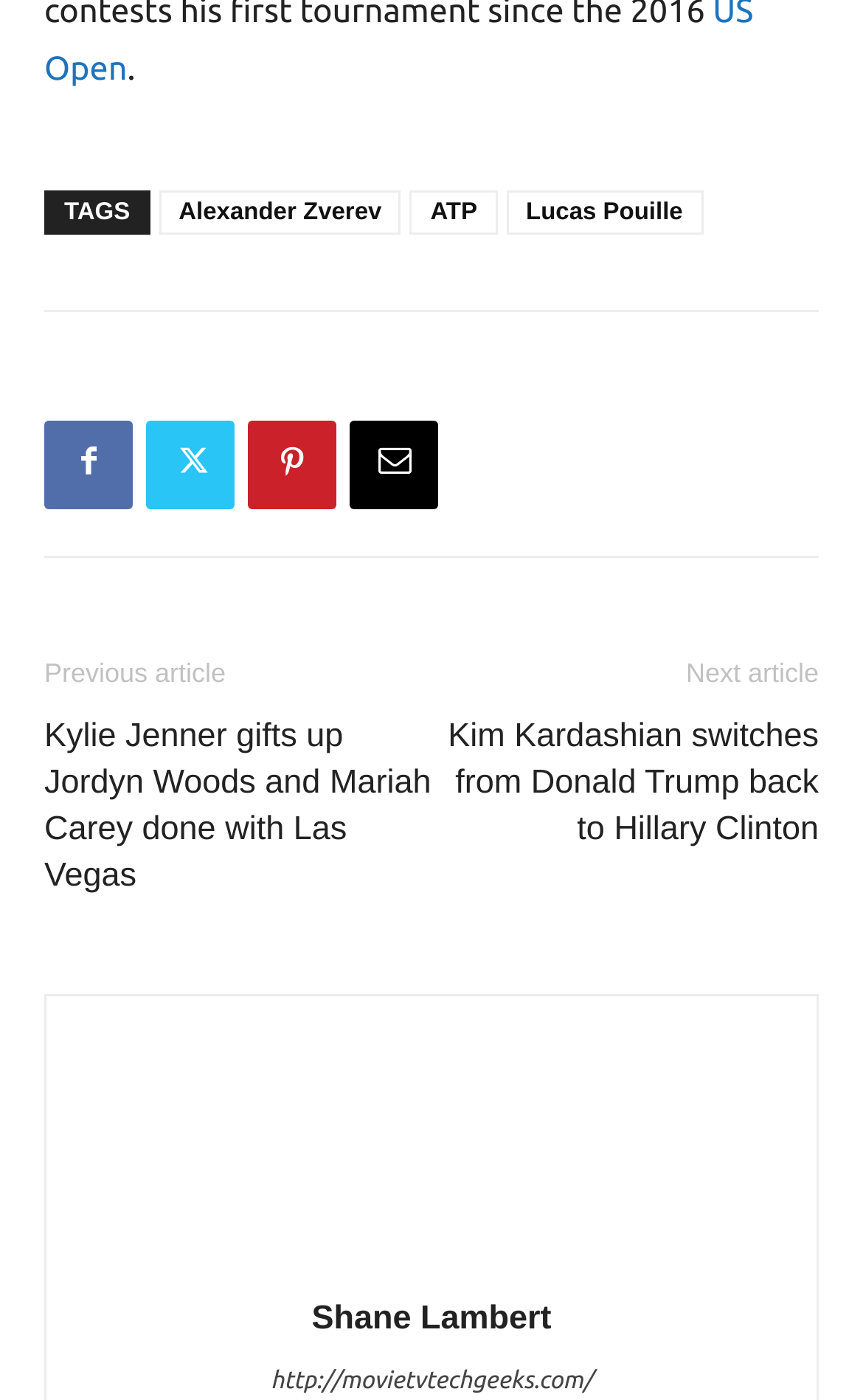Specify the bounding box coordinates of the region I need to click to perform the following instruction: "Search for something". The coordinates must be four float numbers in the range of 0 to 1, i.e., [left, top, right, bottom].

None